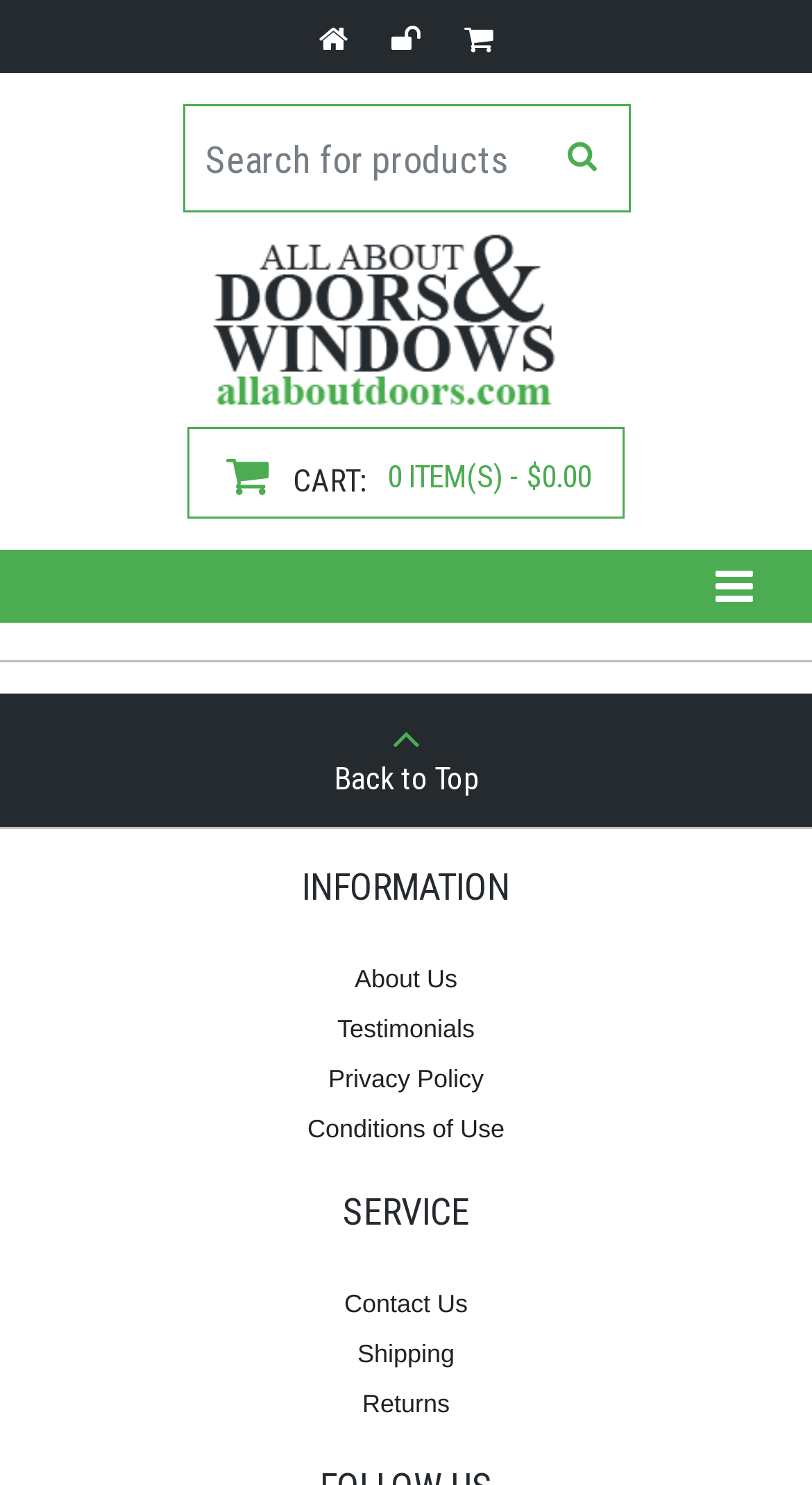Please locate the bounding box coordinates of the element that should be clicked to complete the given instruction: "Search for products".

[0.227, 0.072, 0.698, 0.142]